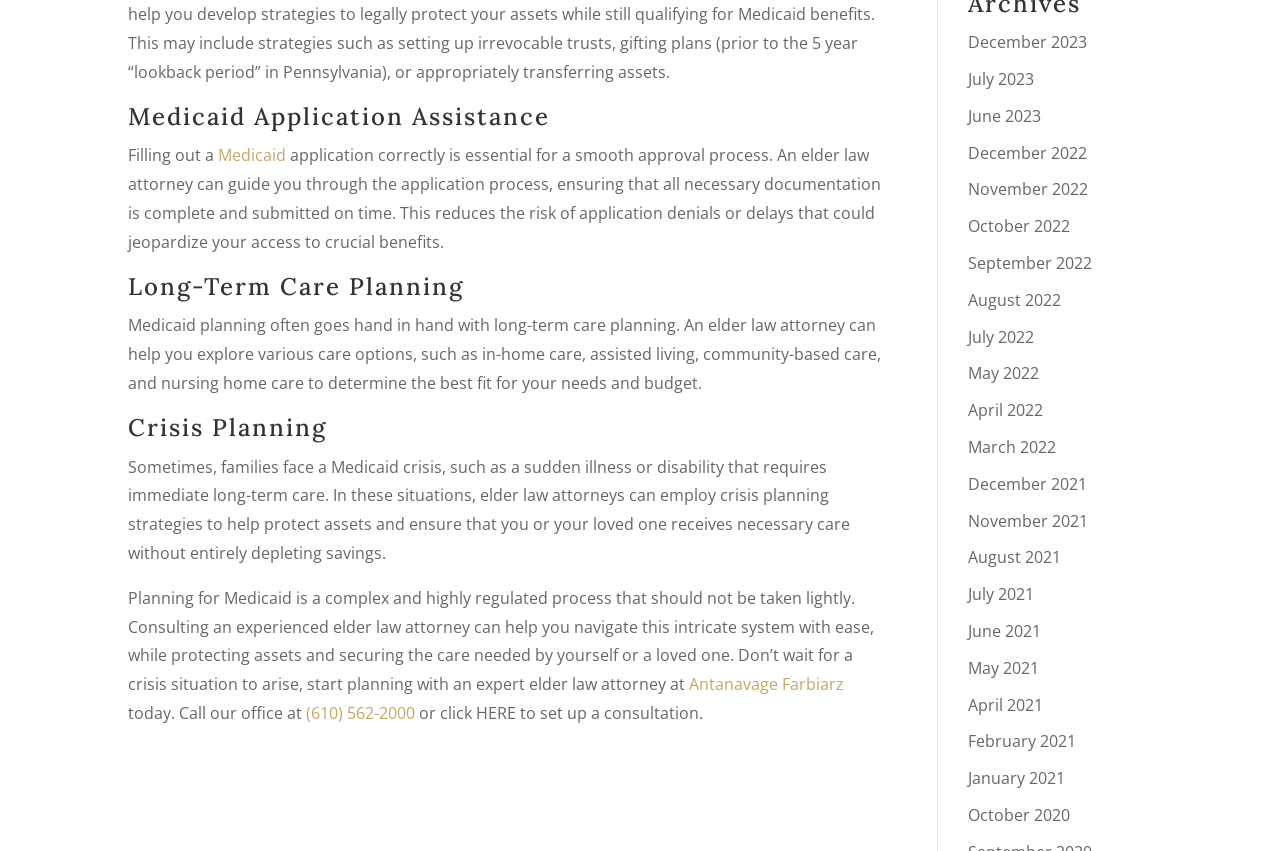Please give the bounding box coordinates of the area that should be clicked to fulfill the following instruction: "Call the office at (610) 562-2000". The coordinates should be in the format of four float numbers from 0 to 1, i.e., [left, top, right, bottom].

[0.239, 0.825, 0.324, 0.851]